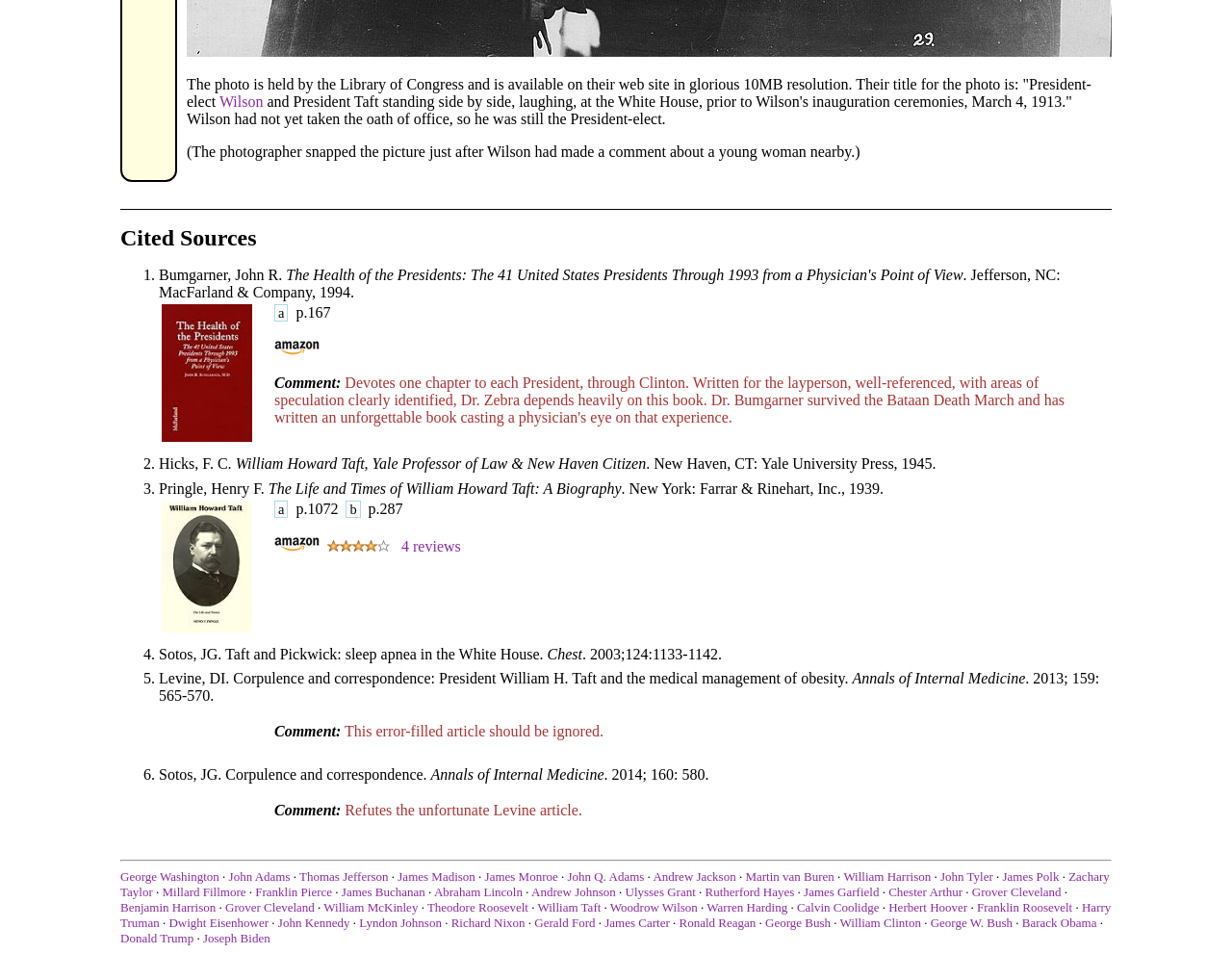What is the title of the book written by Hicks, F. C.?
Using the information from the image, provide a comprehensive answer to the question.

The book written by Hicks, F. C. is titled 'William Howard Taft, Yale Professor of Law & New Haven Citizen' and was published in 1945 by Yale University Press.